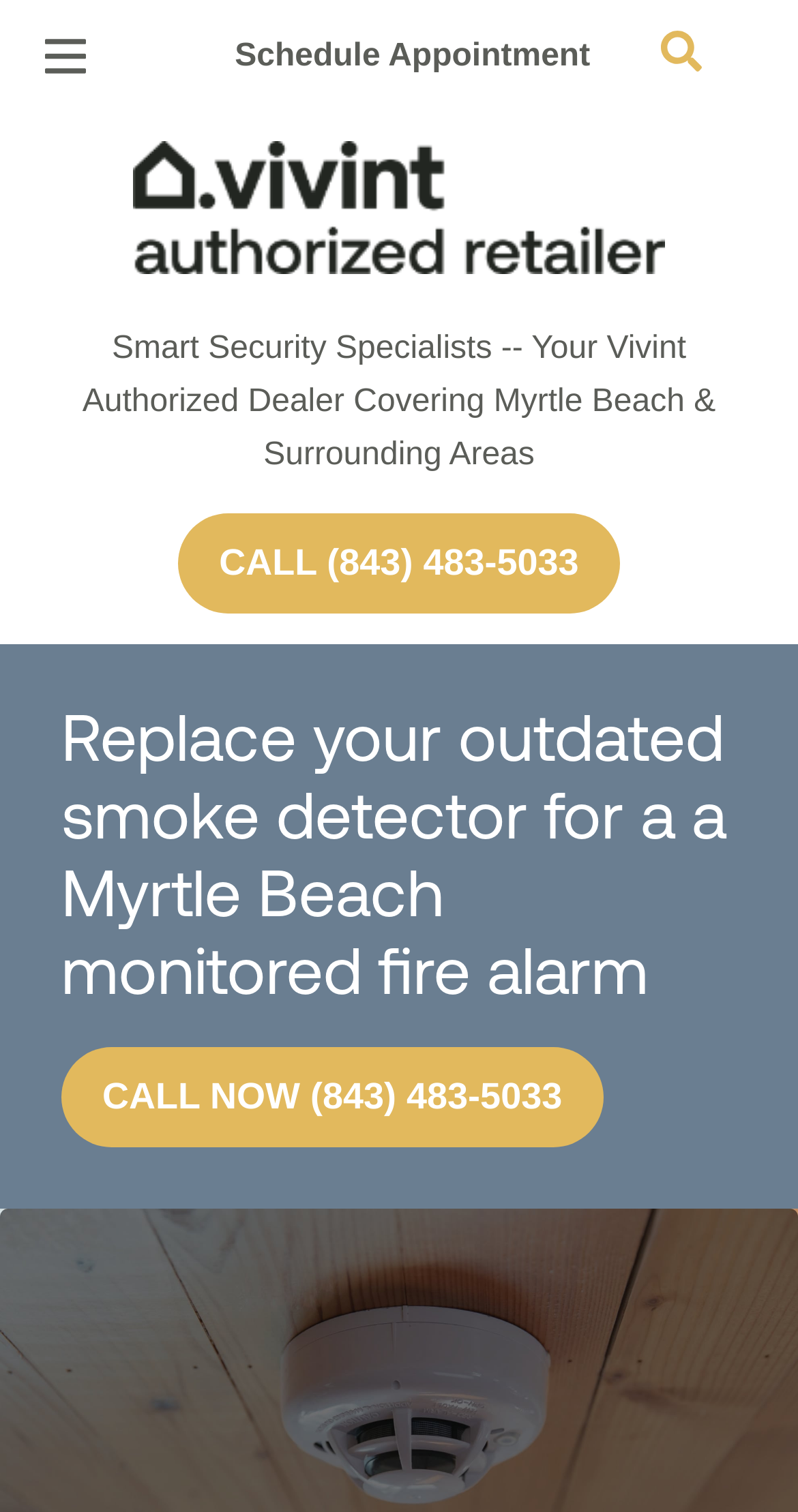Use a single word or phrase to answer the question:
What type of security system is being promoted on this webpage?

Smart Security